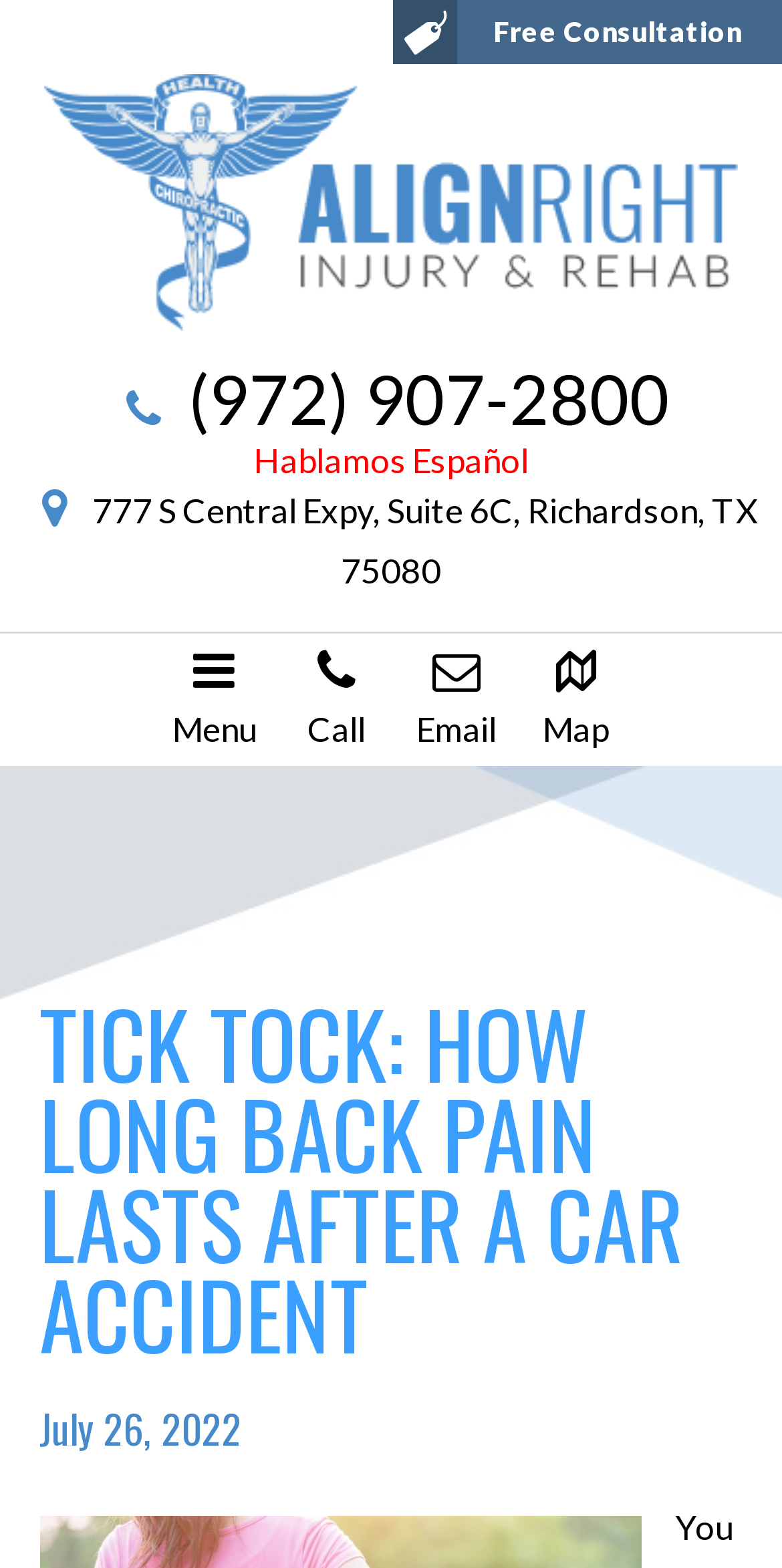Identify the bounding box coordinates of the area that should be clicked in order to complete the given instruction: "View the location on the map". The bounding box coordinates should be four float numbers between 0 and 1, i.e., [left, top, right, bottom].

[0.668, 0.404, 0.805, 0.488]